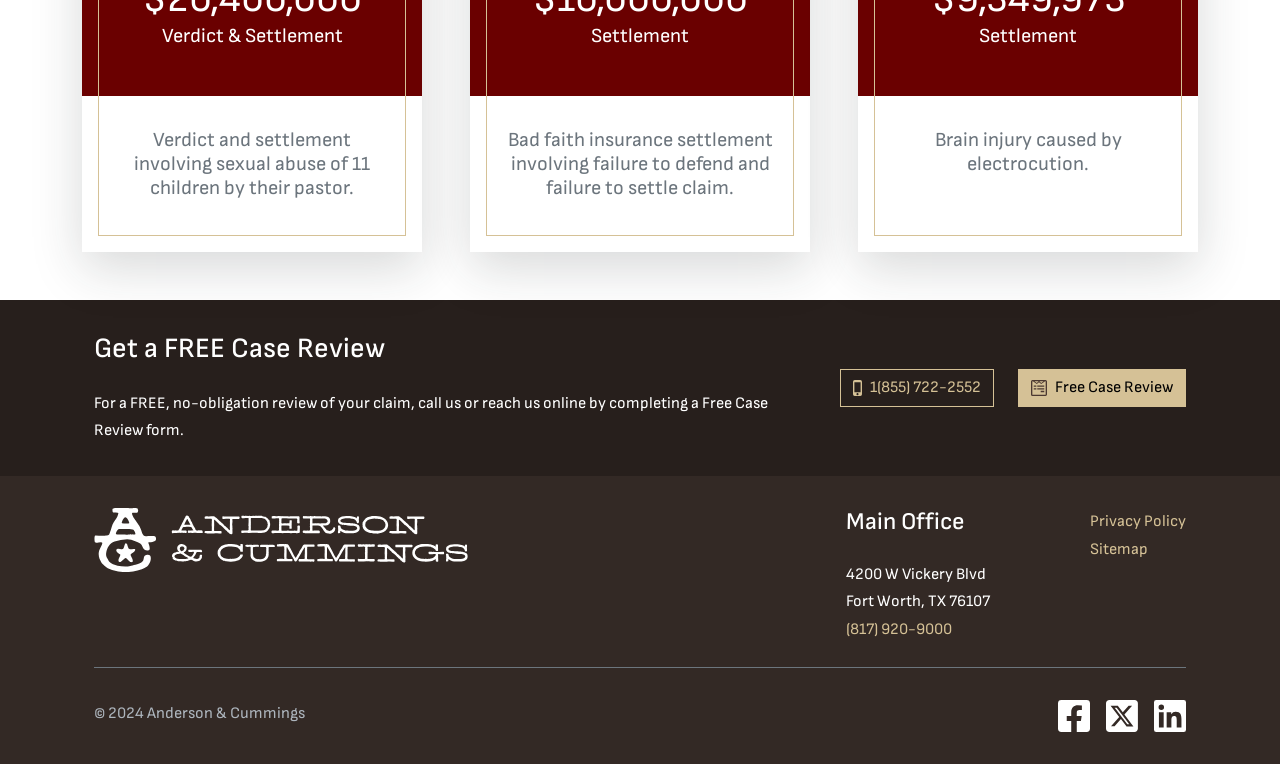Determine the bounding box coordinates for the clickable element required to fulfill the instruction: "Get a free case review". Provide the coordinates as four float numbers between 0 and 1, i.e., [left, top, right, bottom].

[0.073, 0.435, 0.637, 0.479]